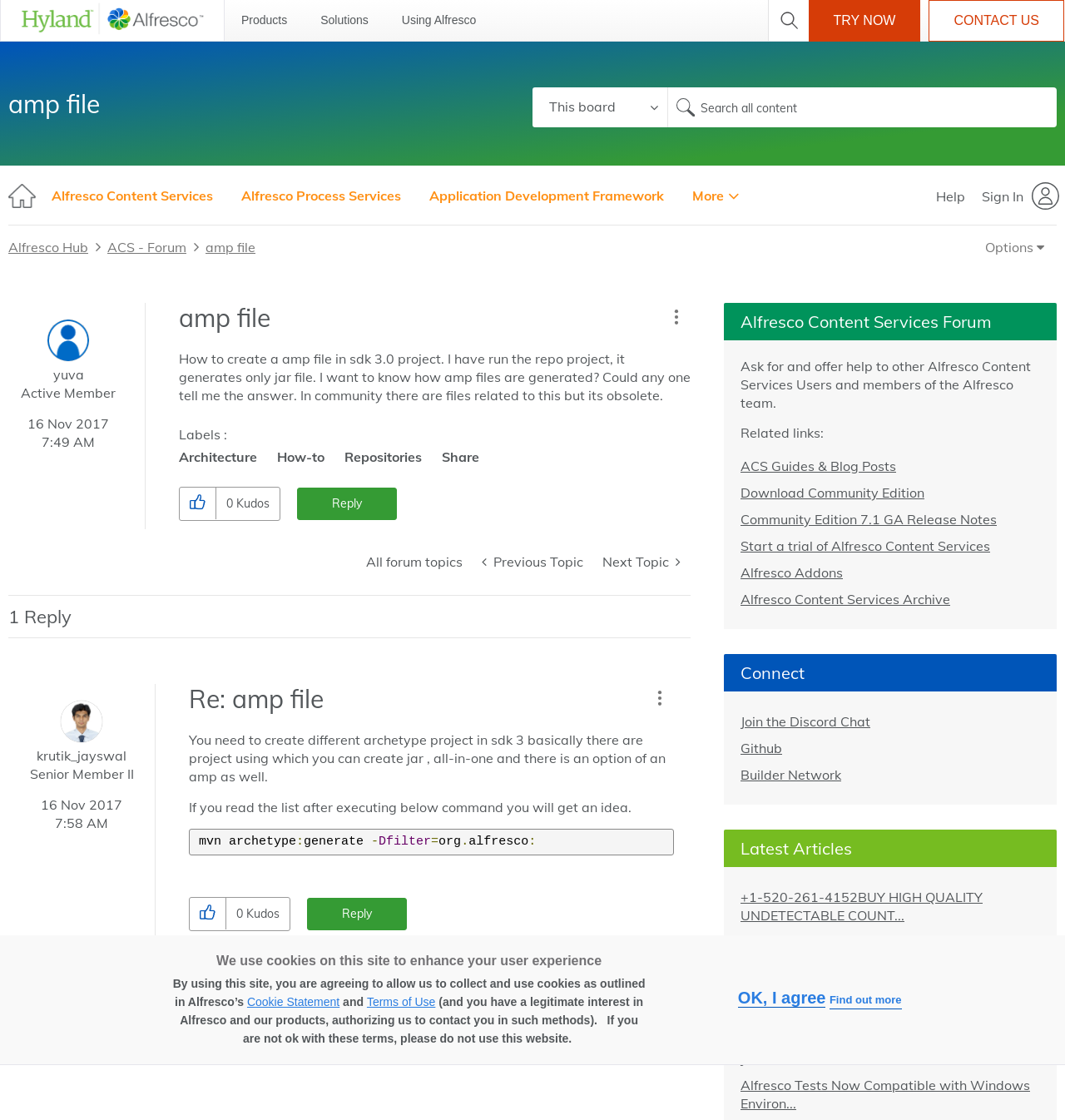Please specify the bounding box coordinates of the clickable region to carry out the following instruction: "Read the article 'THROUGH MICHAEL’S EYES'". The coordinates should be four float numbers between 0 and 1, in the format [left, top, right, bottom].

None